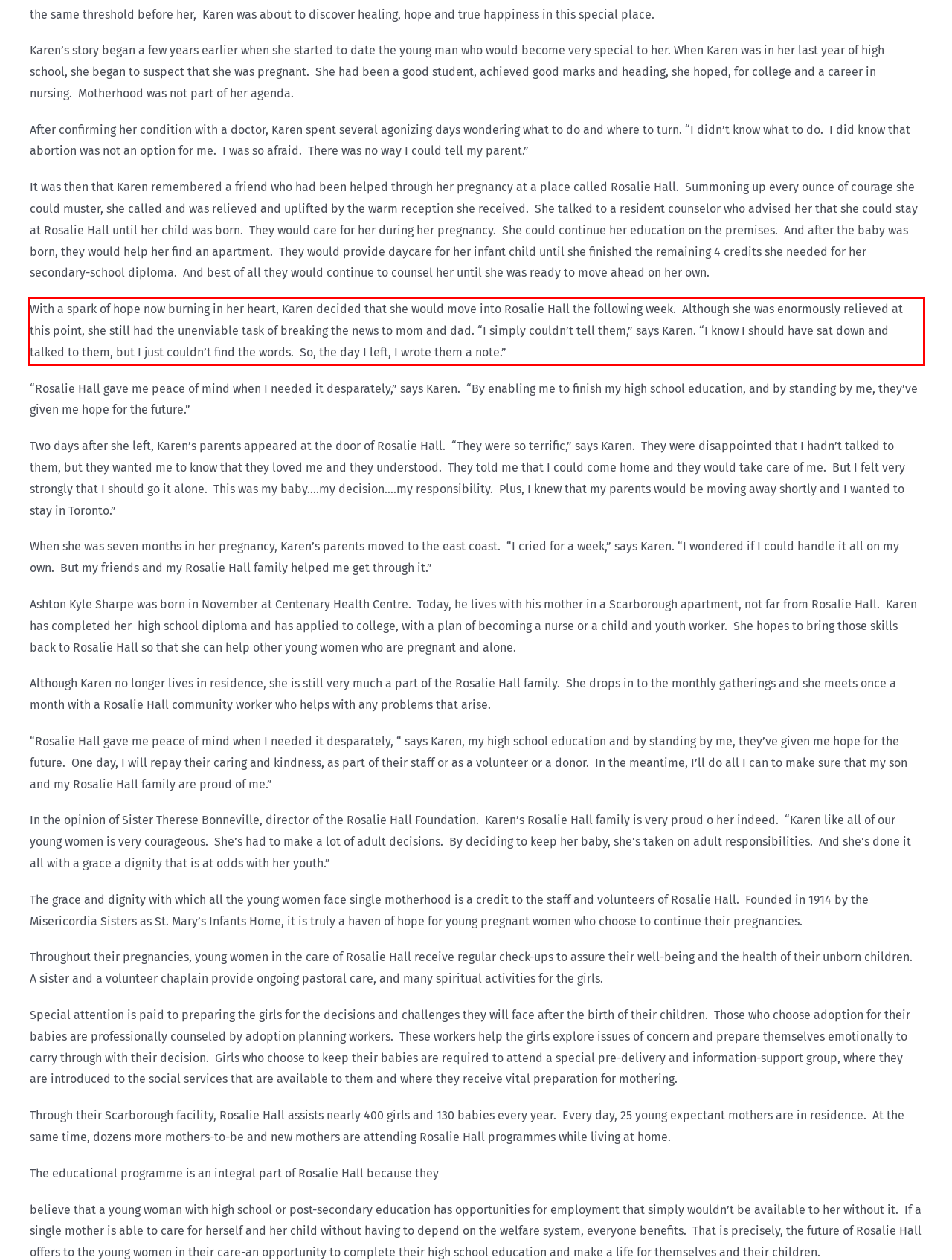Given a screenshot of a webpage, locate the red bounding box and extract the text it encloses.

With a spark of hope now burning in her heart, Karen decided that she would move into Rosalie Hall the following week. Although she was enormously relieved at this point, she still had the unenviable task of breaking the news to mom and dad. “I simply couldn’t tell them,” says Karen. “I know I should have sat down and talked to them, but I just couldn’t find the words. So, the day I left, I wrote them a note.”